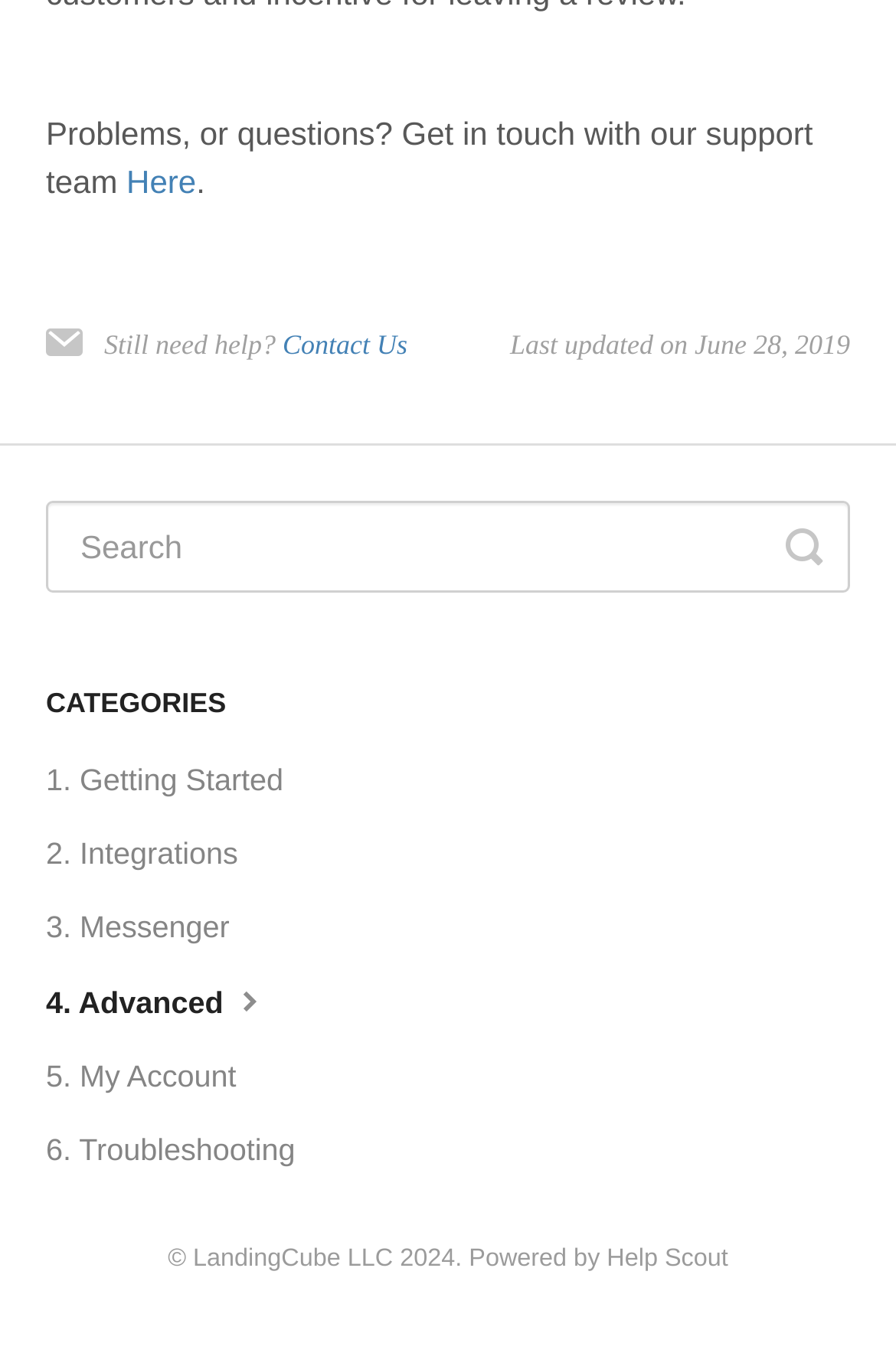What is the company name mentioned in the footer?
Using the image as a reference, give an elaborate response to the question.

The company name 'LandingCube LLC' is mentioned in the footer section of the webpage, along with the copyright symbol and year.